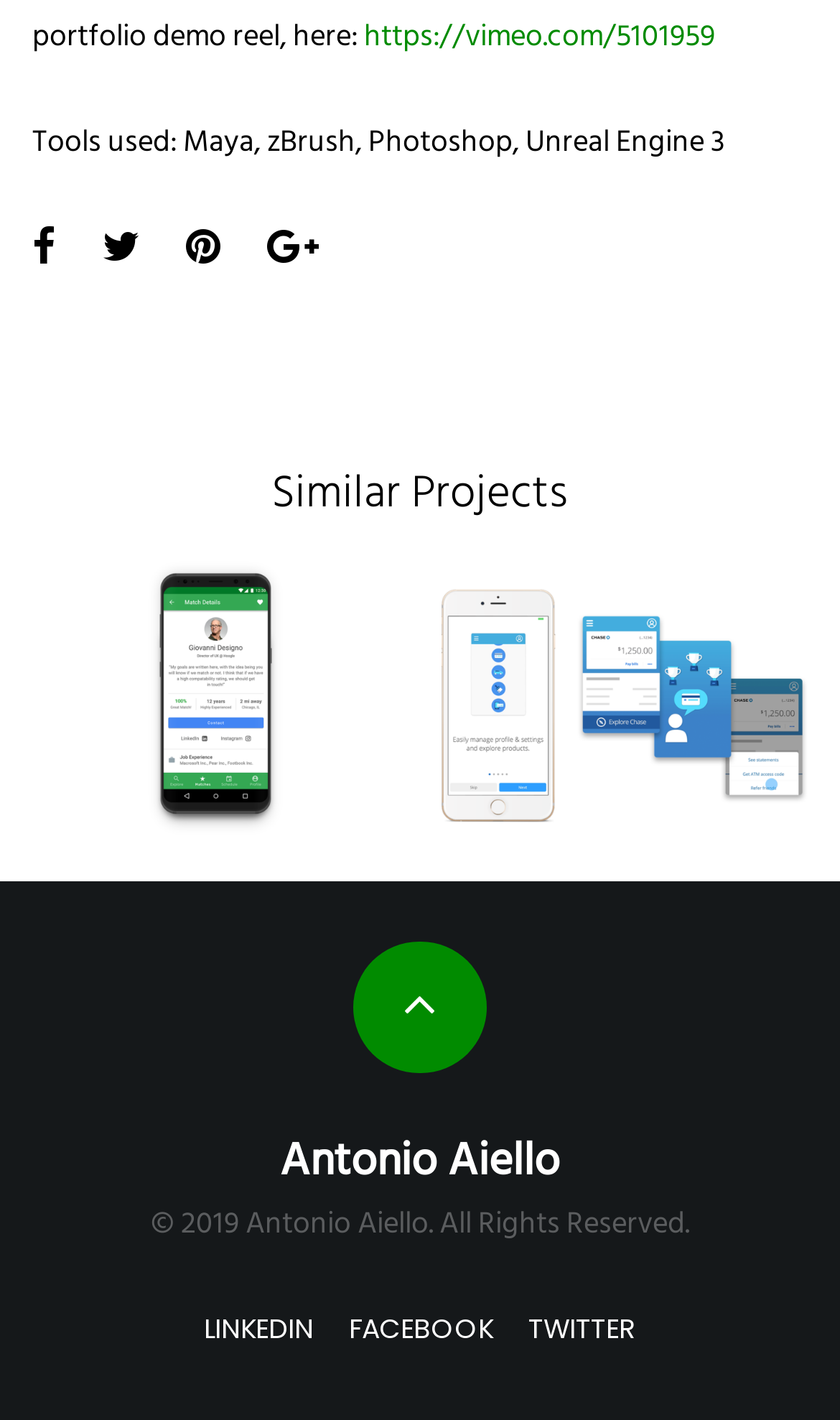Identify the bounding box of the UI element described as follows: "Antonio Aiello". Provide the coordinates as four float numbers in the range of 0 to 1 [left, top, right, bottom].

[0.333, 0.795, 0.667, 0.839]